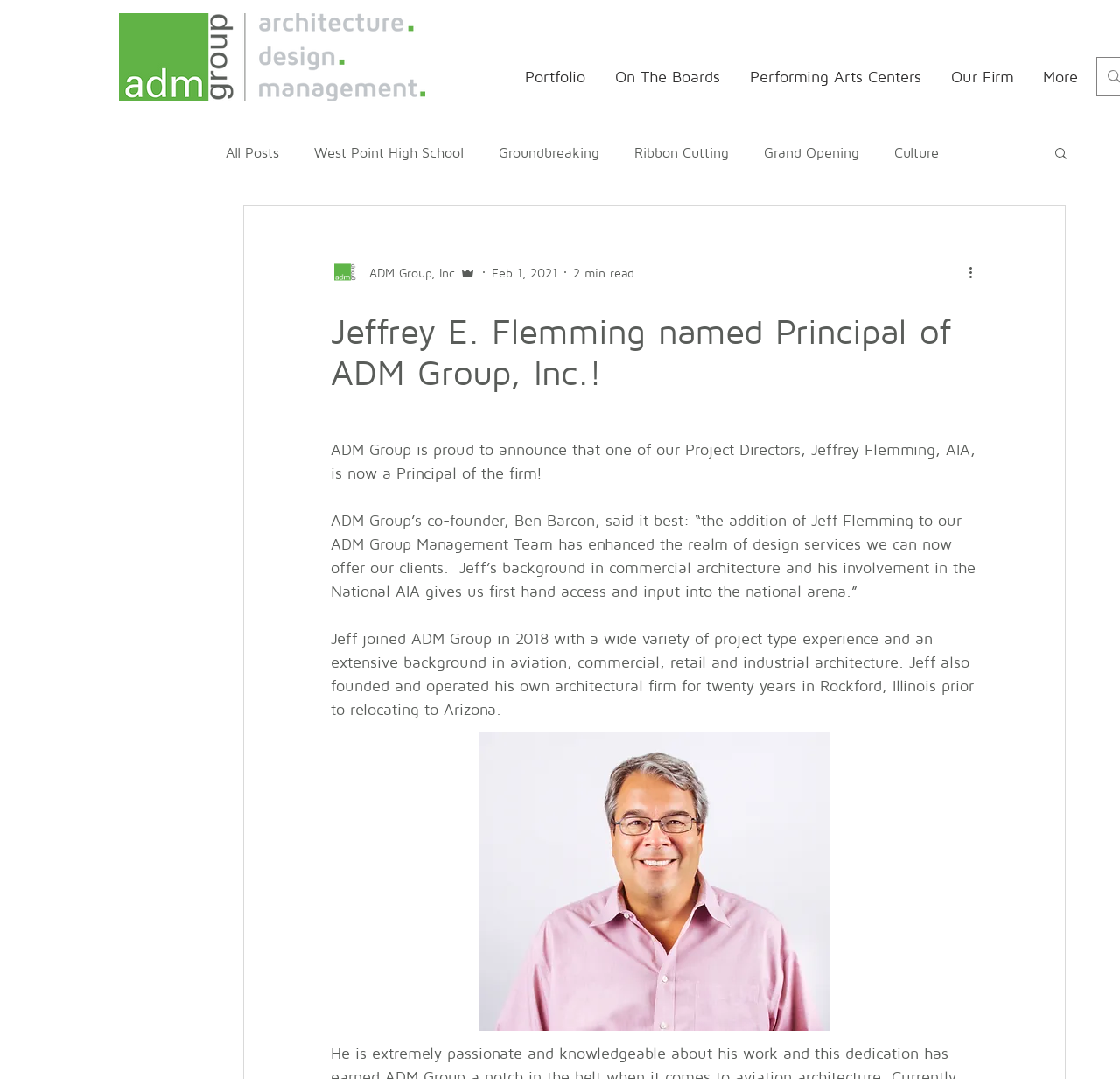Please provide a one-word or phrase answer to the question: 
Who is the co-founder of ADM Group?

Ben Barcon